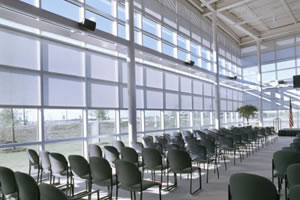Please answer the following question as detailed as possible based on the image: 
What is the purpose of the row of green chairs?

The presence of a row of neatly arranged green chairs suggests that the space may be utilized for meetings, events, or gatherings, implying that the chairs are intended for people to sit and engage in some form of collective activity.